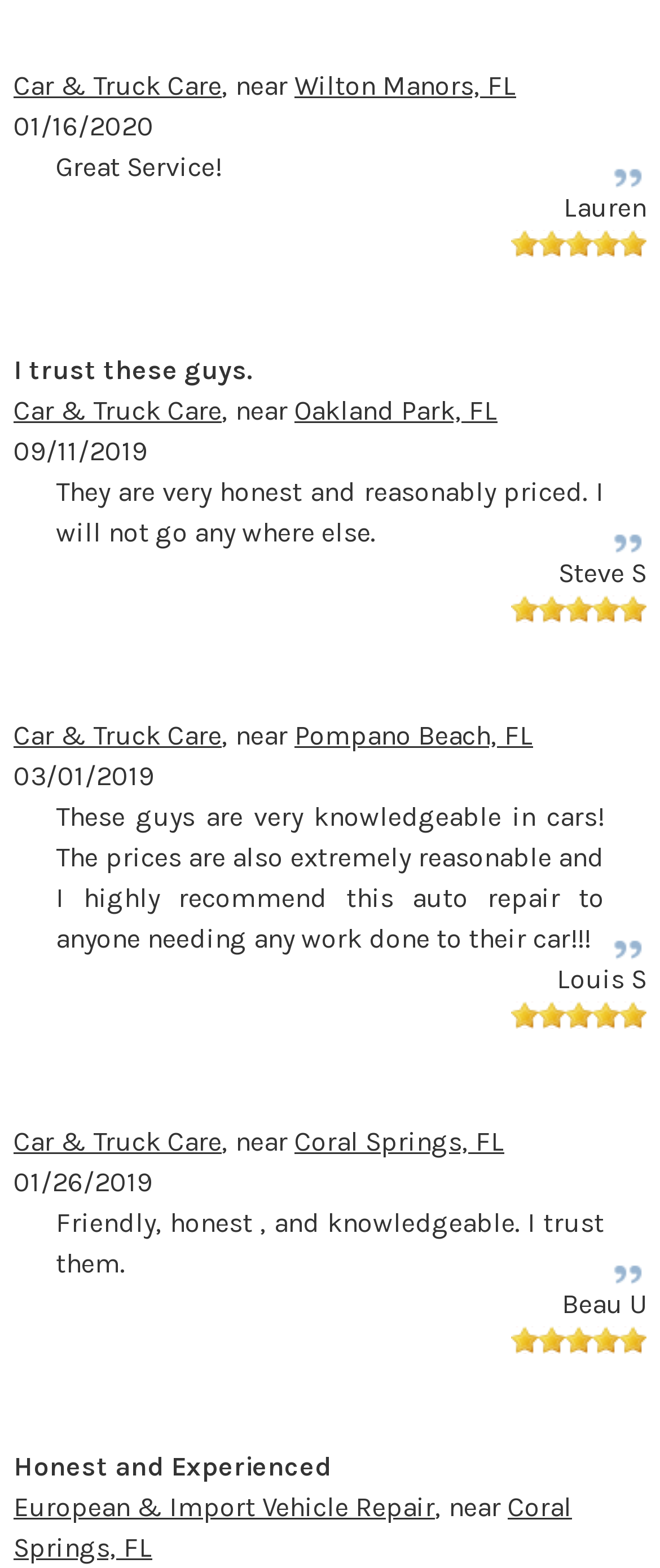Locate the bounding box coordinates of the area where you should click to accomplish the instruction: "Click on the rating slider".

[0.774, 0.146, 0.979, 0.164]